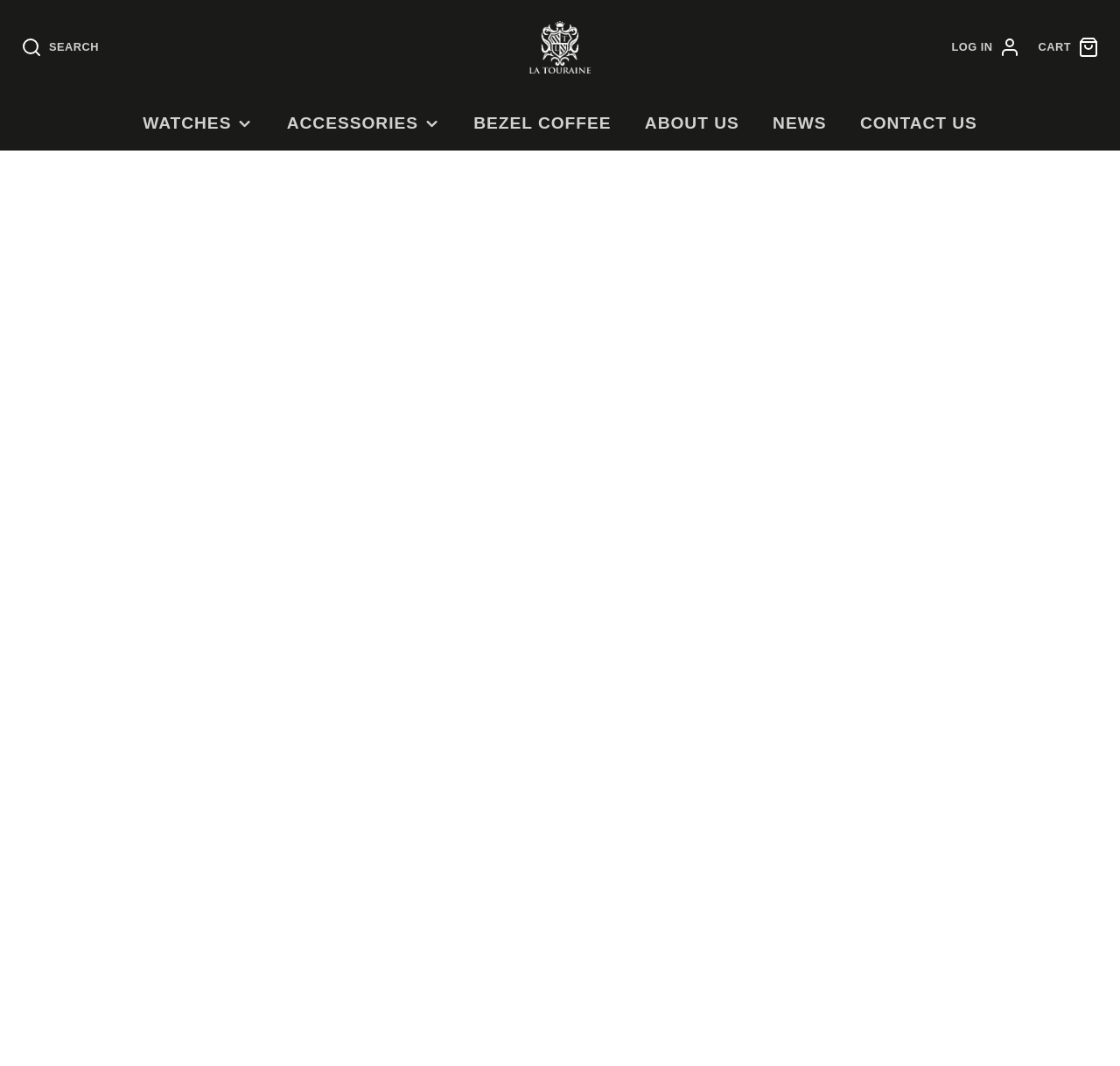Describe the webpage in detail, including text, images, and layout.

This webpage is about leather straps for watches, specifically from La Touraine Watches. At the top, there is a navigation bar with links to "SEARCH", "LOG IN", "CART", and other categories like "WATCHES", "ACCESSORIES", and "ABOUT US". Below the navigation bar, there is a large image of a leather strap with a watch, taking up most of the top half of the page.

On the left side of the page, there is a menu with links to different collections of watches, such as "1893 COLLECTION", "DESIGNER", and "FIELD". Below this menu, there are links to specific accessories like "BRACELETS", "SUNGLASSES", and "WATCH BANDS".

In the main content area, there is a heading that reads "Leather Straps | Watch Bands" and a 5-star rating button. Below this, there is a description list with details about the product, including the price, ¥133. There is also a "BUY NOW" button and social media sharing links.

Further down the page, there is a detailed description of the product, explaining that the leather straps are made of premium materials and come in 20mm or 22mm widths. The description also mentions that the straps are sized to fit most La Touraine watches models and provides a size guide with links to specific watch models.

The page also has three sections with disclosure triangles, labeled "DESCRIPTION", "SPECIFICATIONS", and "SHIPPING INFORMATION", which can be expanded to reveal more information. Additionally, there is a section about a 3-year warranty.